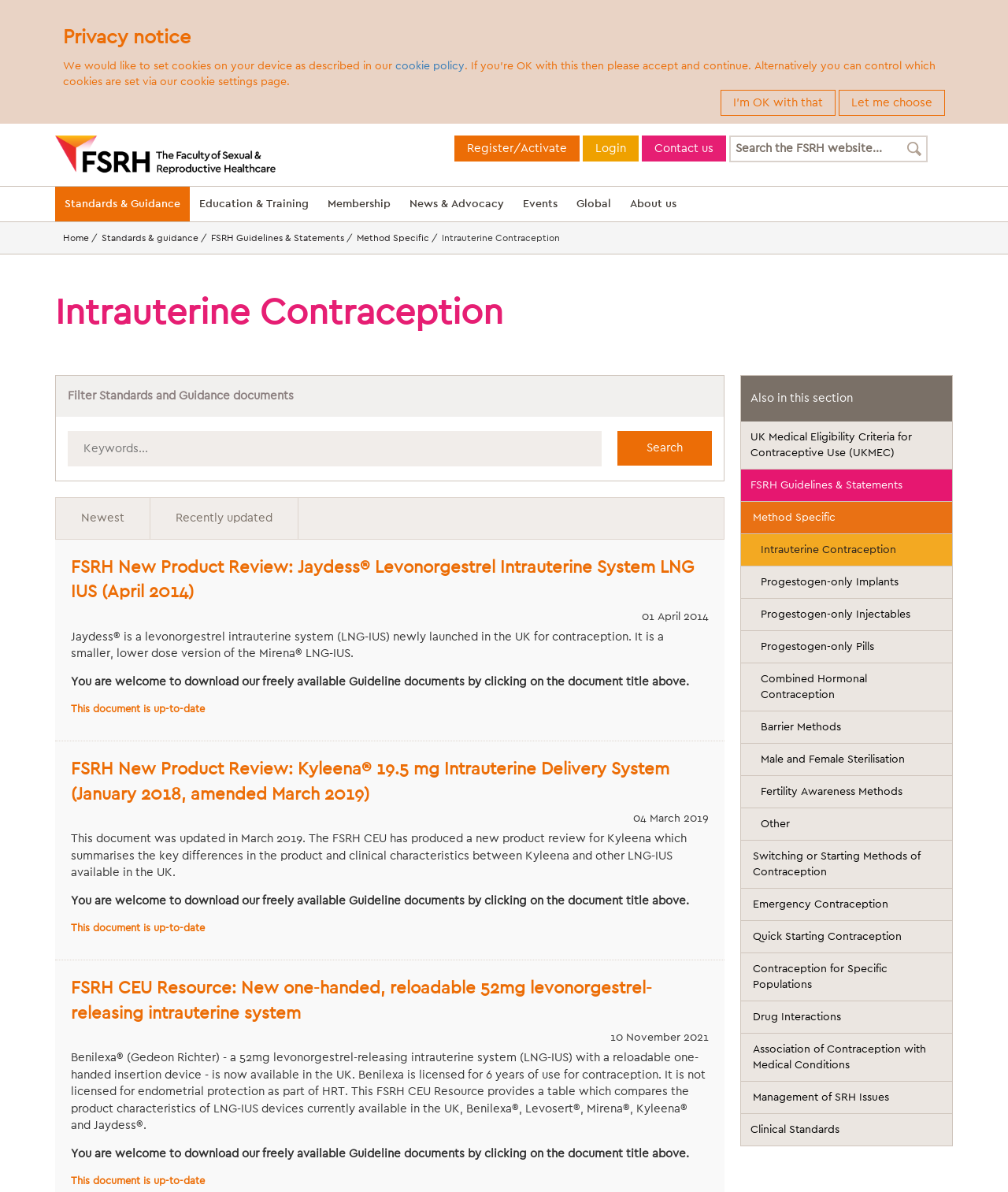Identify the bounding box coordinates of the clickable region required to complete the instruction: "Go to the UK Medical Eligibility Criteria for Contraceptive Use page". The coordinates should be given as four float numbers within the range of 0 and 1, i.e., [left, top, right, bottom].

[0.735, 0.353, 0.945, 0.393]